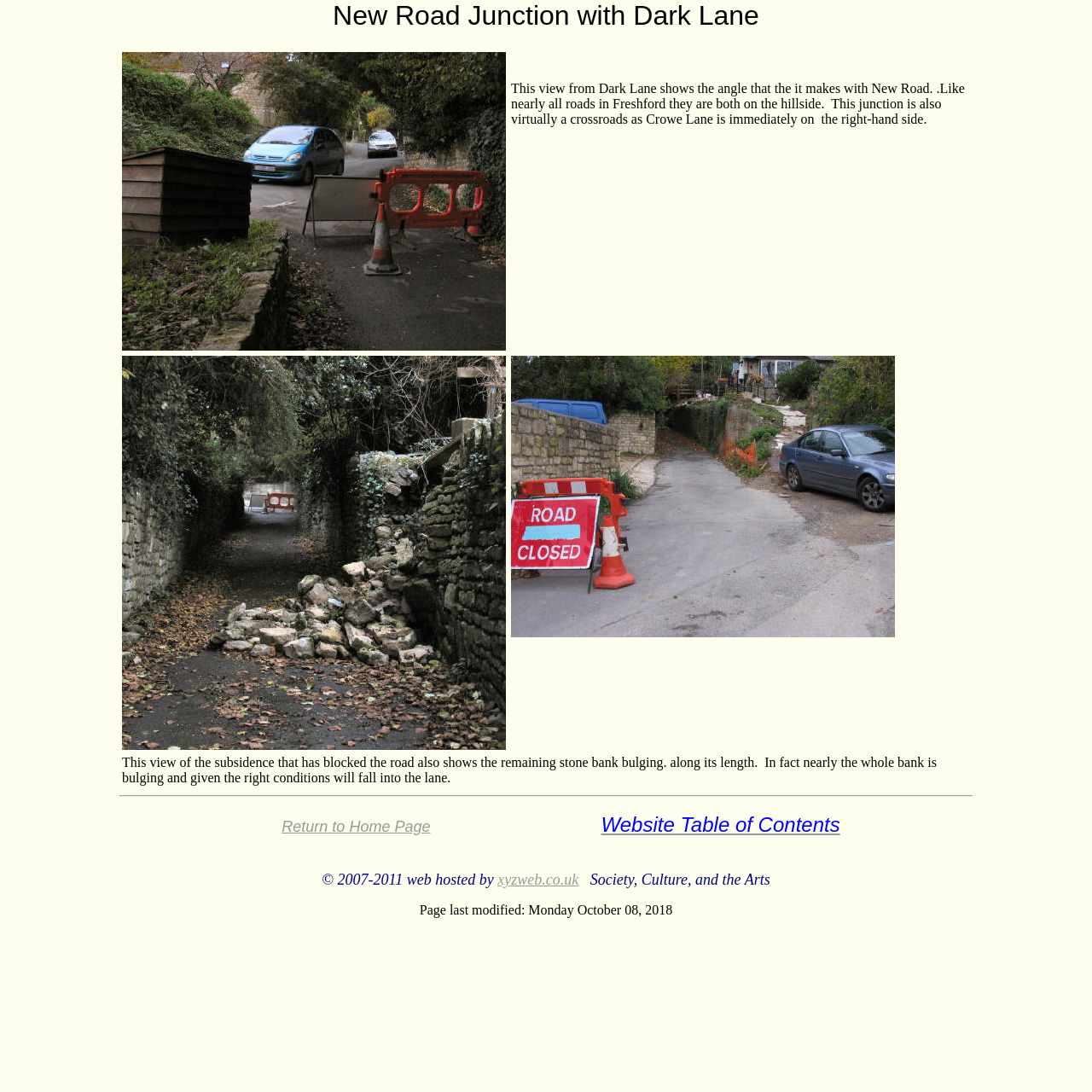Extract the bounding box of the UI element described as: "xyzweb.co.uk".

[0.456, 0.797, 0.53, 0.813]